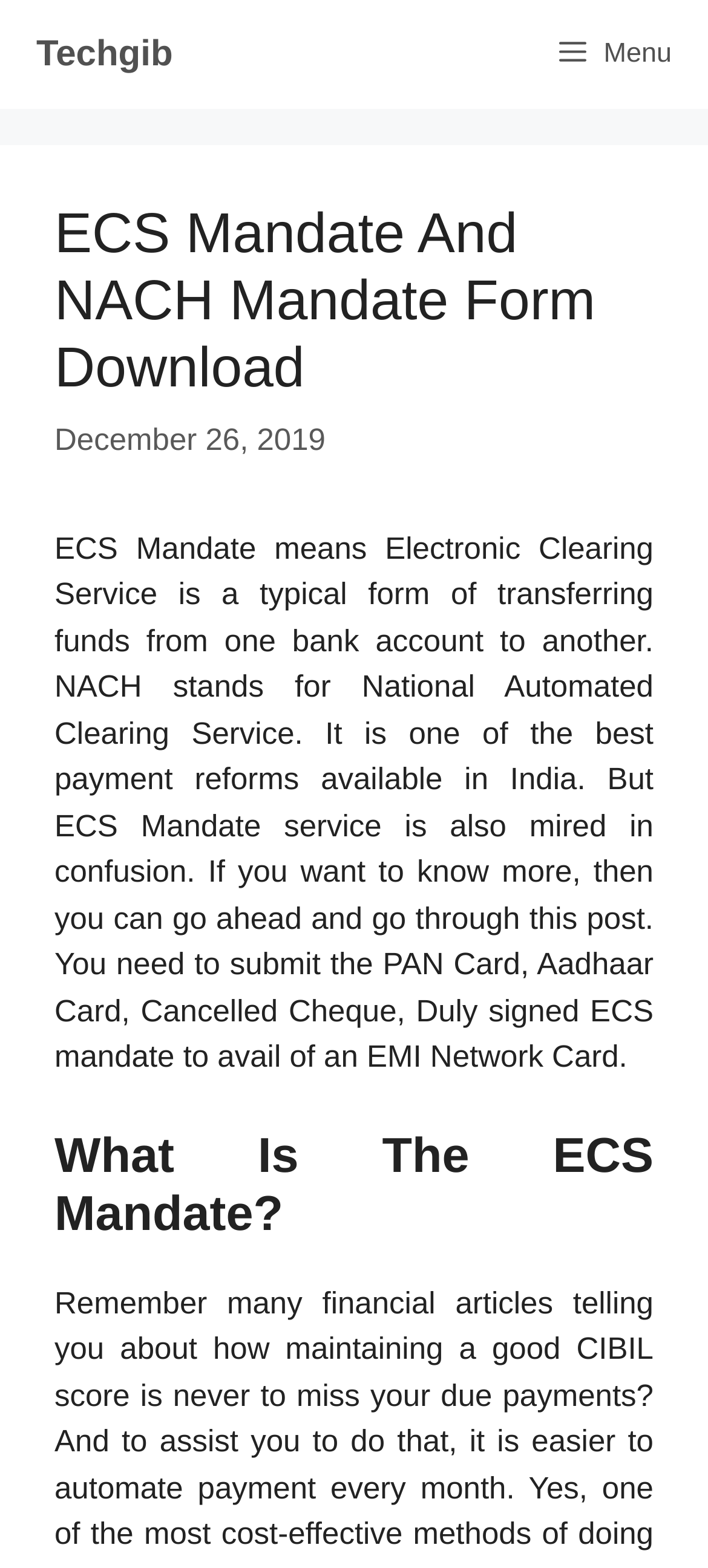What is required to avail of an EMI Network Card?
Provide a well-explained and detailed answer to the question.

According to the webpage, to avail of an EMI Network Card, one needs to submit the PAN Card, Aadhaar Card, Cancelled Cheque, and a duly signed ECS mandate. This information is obtained from the paragraph of text that explains the ECS Mandate and NACH Mandate.